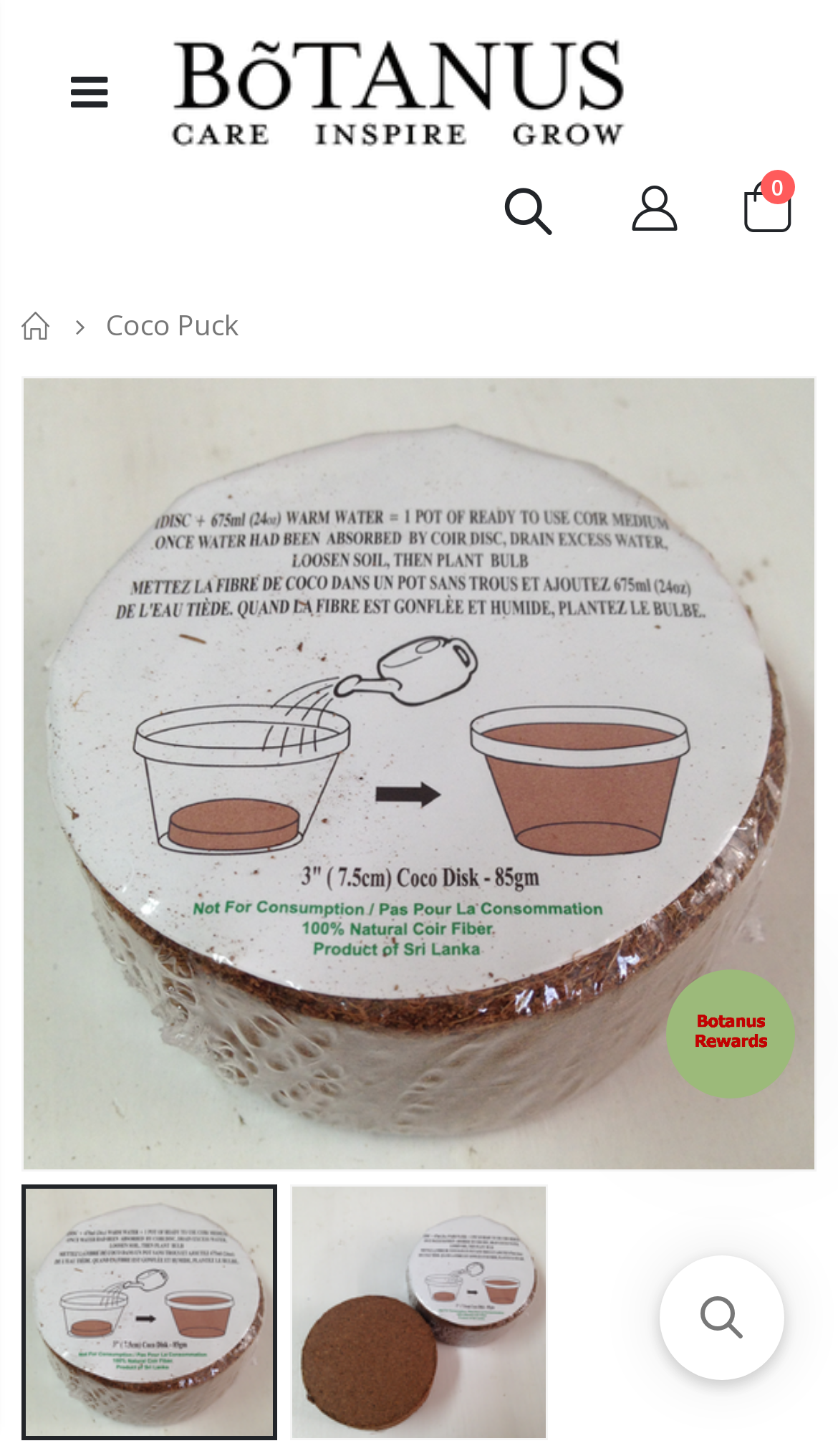Please provide a comprehensive answer to the question below using the information from the image: What is the purpose of the button at the bottom?

There is a button element located at the bottom of the webpage with a bounding box of [0.795, 0.666, 0.949, 0.754], but its purpose is unknown without additional context or information.